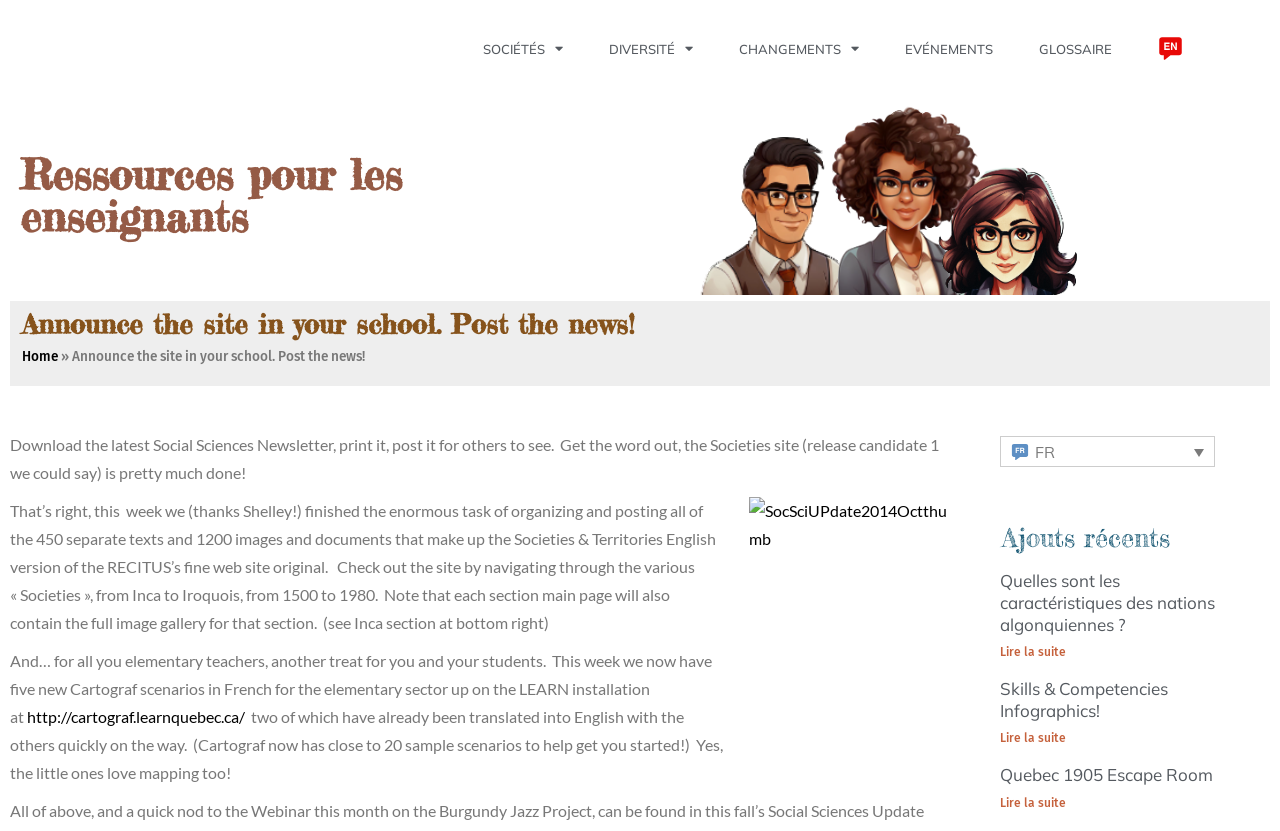Pinpoint the bounding box coordinates of the element that must be clicked to accomplish the following instruction: "Learn about crime scene services". The coordinates should be in the format of four float numbers between 0 and 1, i.e., [left, top, right, bottom].

None